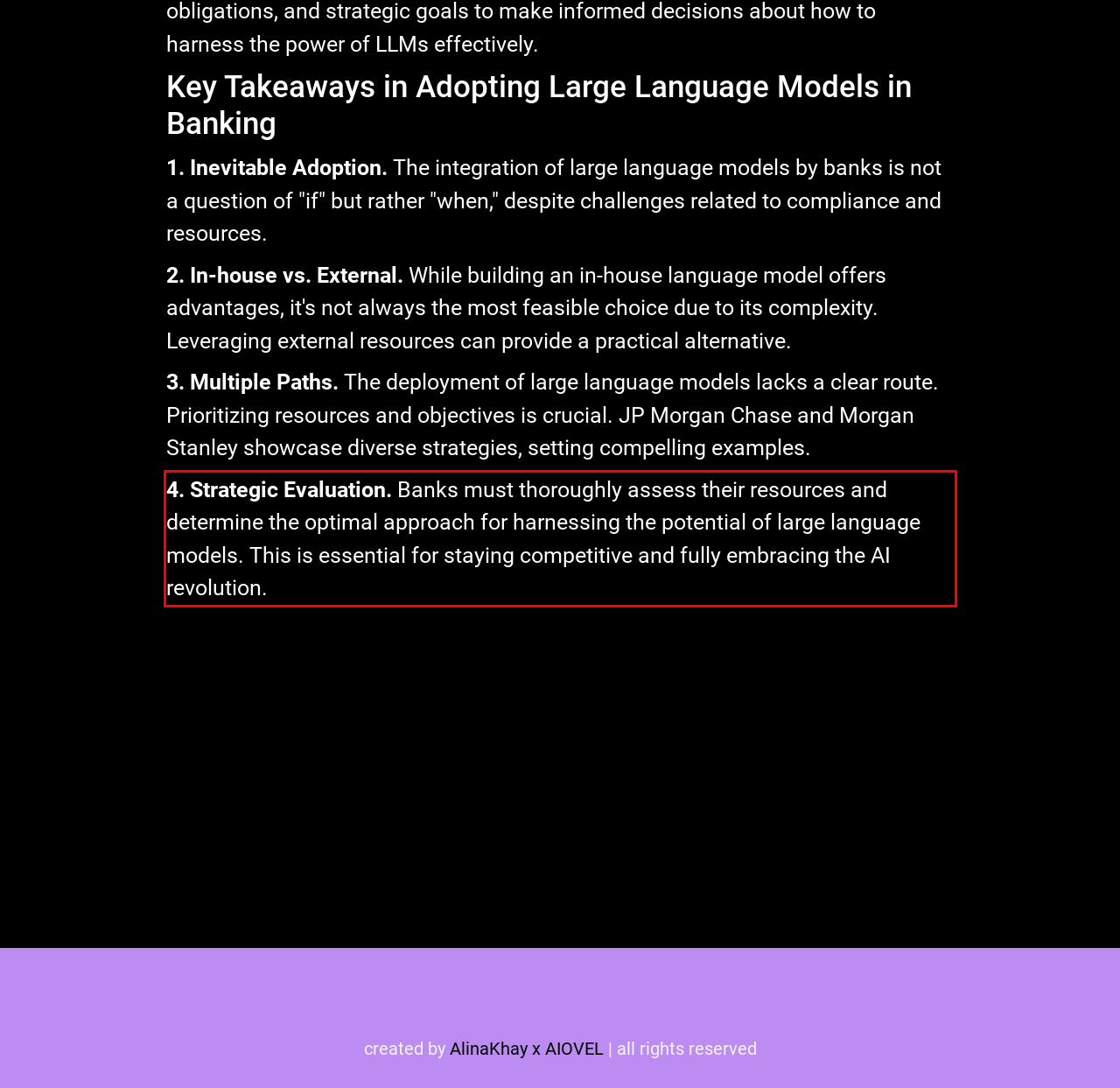Analyze the screenshot of the webpage that features a red bounding box and recognize the text content enclosed within this red bounding box.

4. Strategic Evaluation. Banks must thoroughly assess their resources and determine the optimal approach for harnessing the potential of large language models. This is essential for staying competitive and fully embracing the AI revolution.